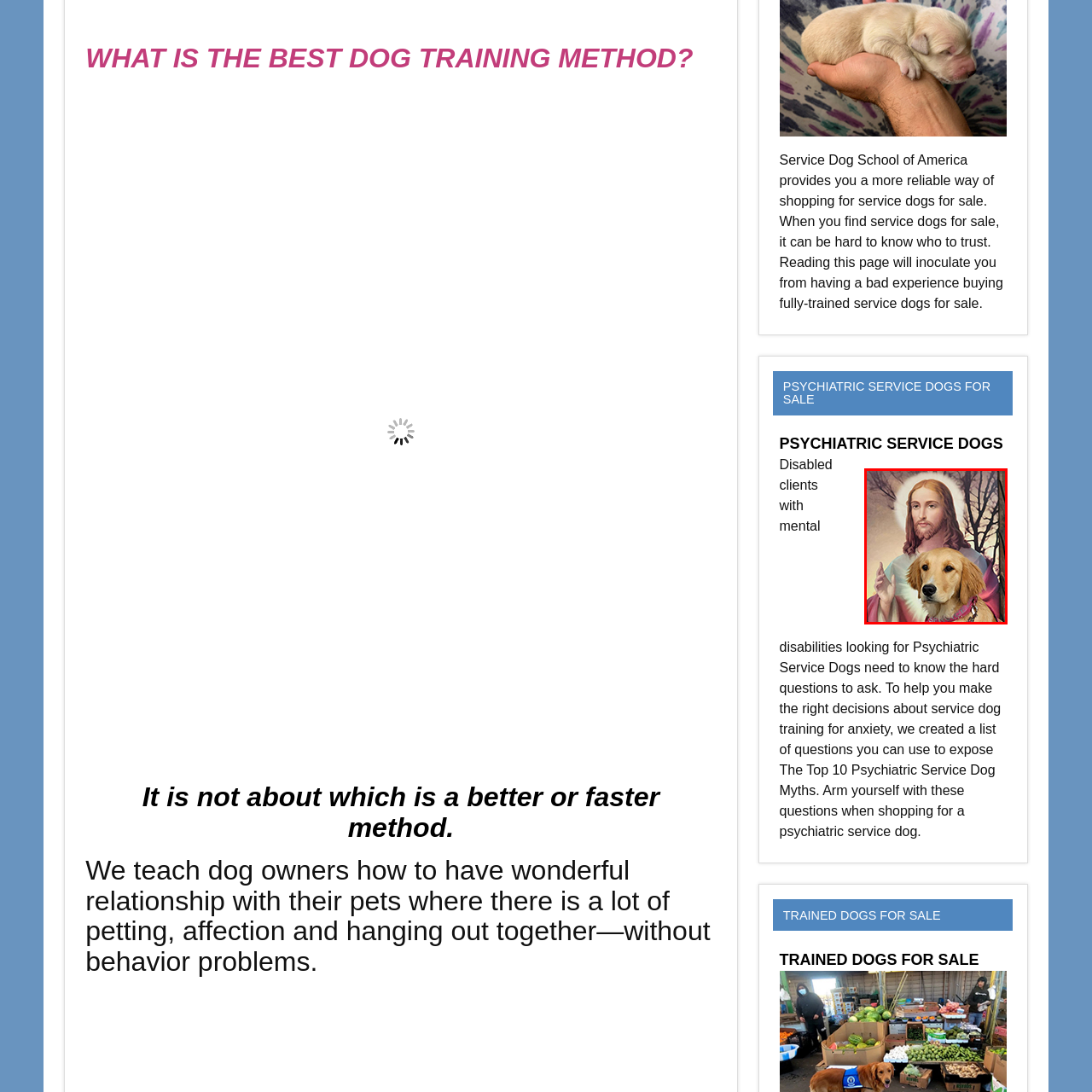What is the dog's expression?
Examine the content inside the red bounding box and give a comprehensive answer to the question.

The golden retriever service dog in the image has an attentive expression, which suggests loyalty and companionship, and is a key aspect of the image that conveys the theme of support and faith.